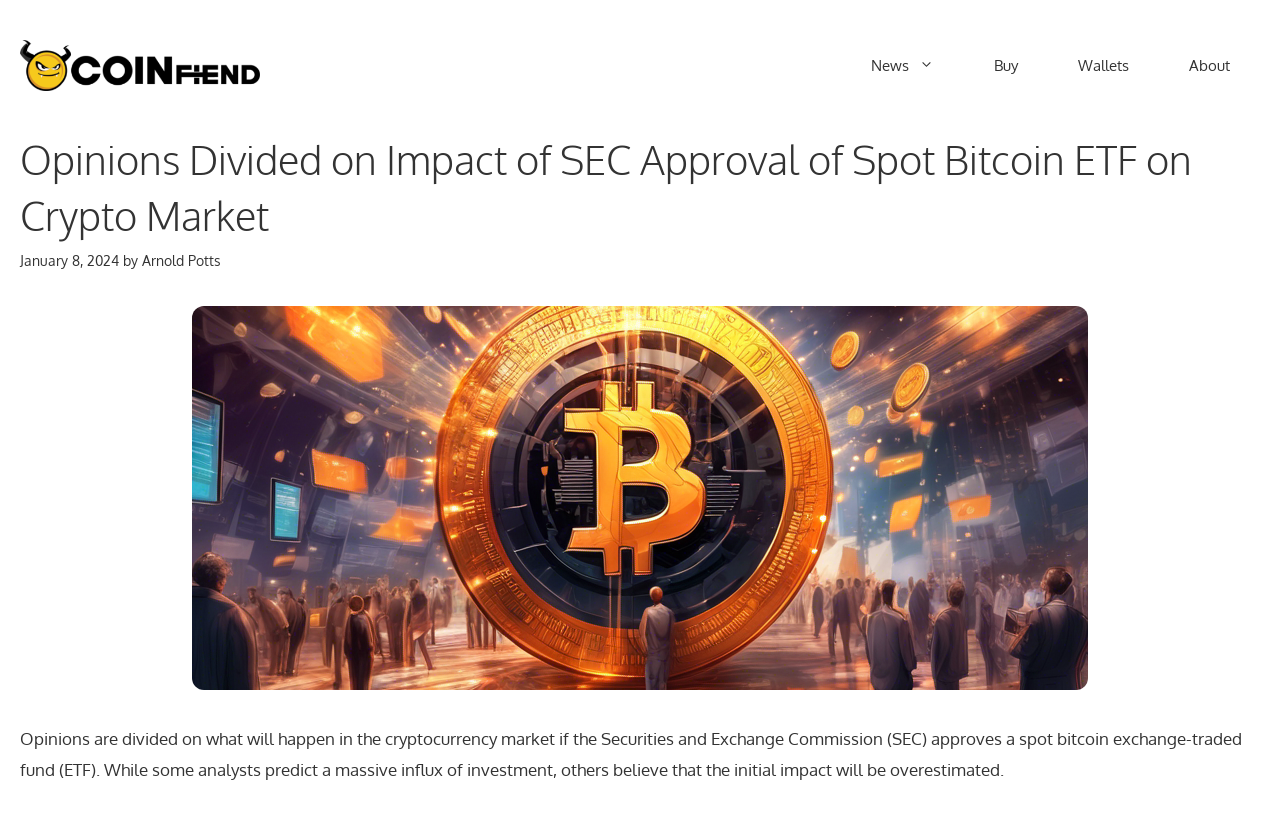Identify and provide the text content of the webpage's primary headline.

Opinions Divided on Impact of SEC Approval of Spot Bitcoin ETF on Crypto Market